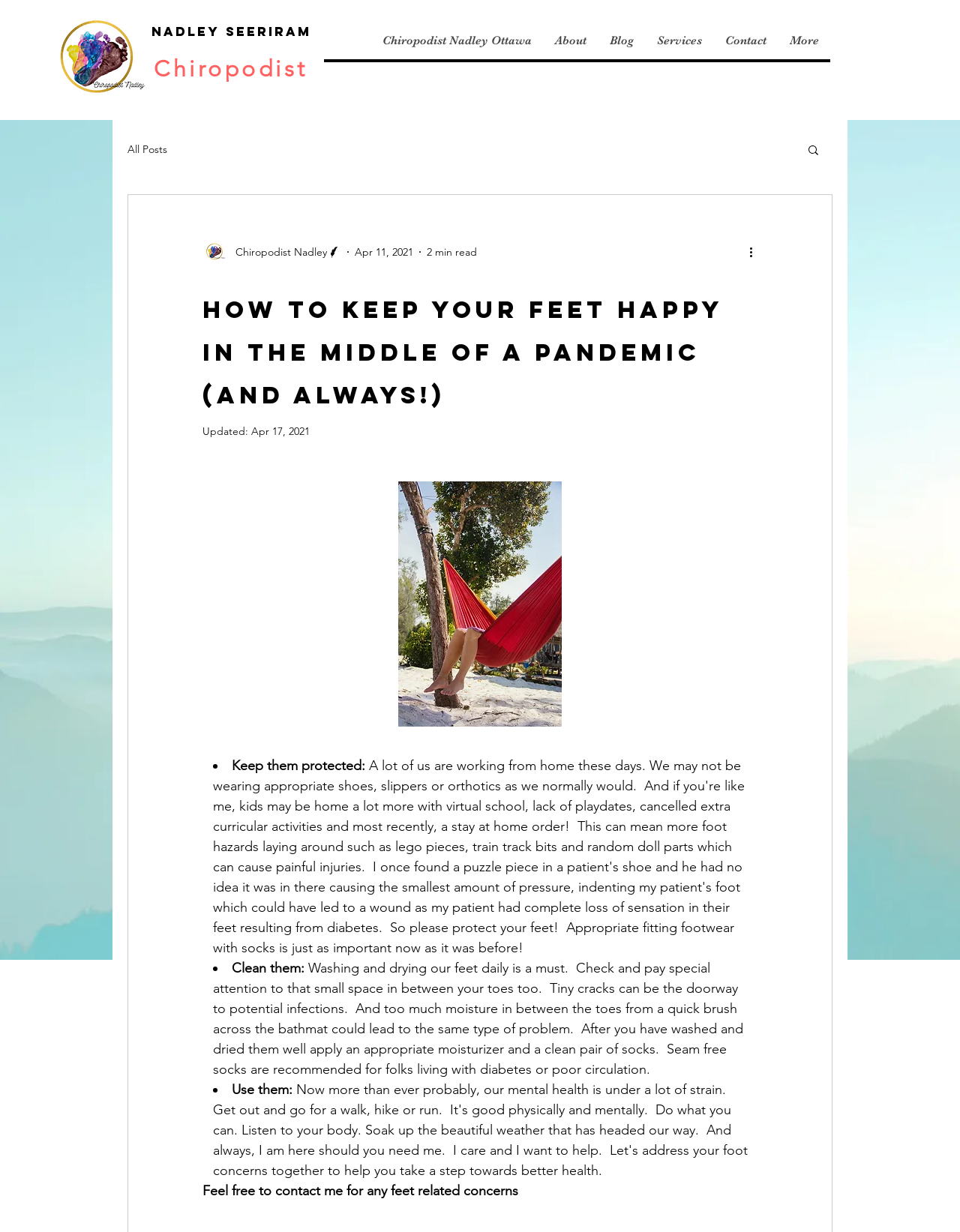Please determine the bounding box coordinates, formatted as (top-left x, top-left y, bottom-right x, bottom-right y), with all values as floating point numbers between 0 and 1. Identify the bounding box of the region described as: Chiropodist

[0.16, 0.045, 0.321, 0.067]